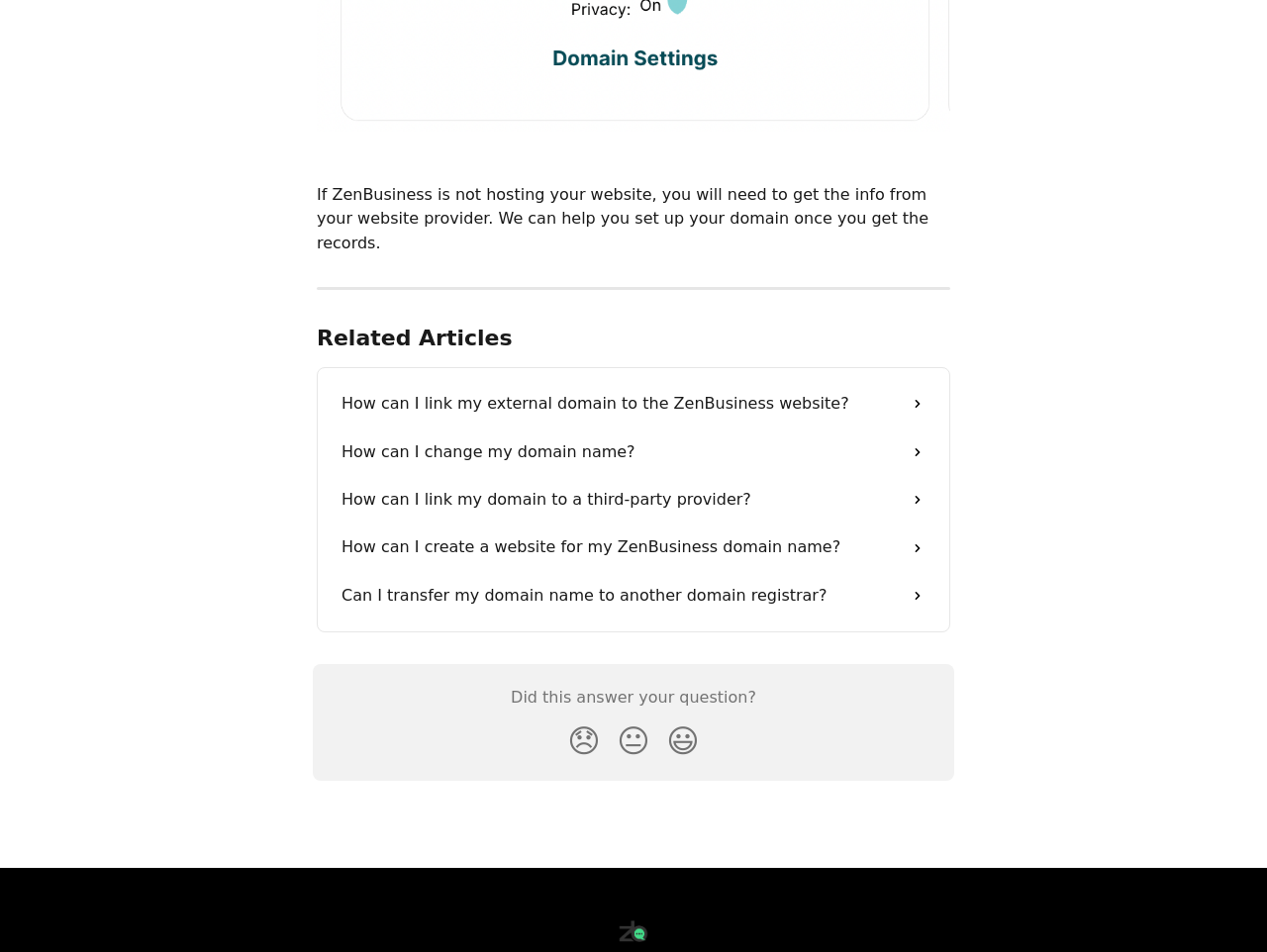Please identify the bounding box coordinates of the element I should click to complete this instruction: 'Click on 'How can I link my external domain to the ZenBusiness website?''. The coordinates should be given as four float numbers between 0 and 1, like this: [left, top, right, bottom].

[0.26, 0.399, 0.74, 0.45]